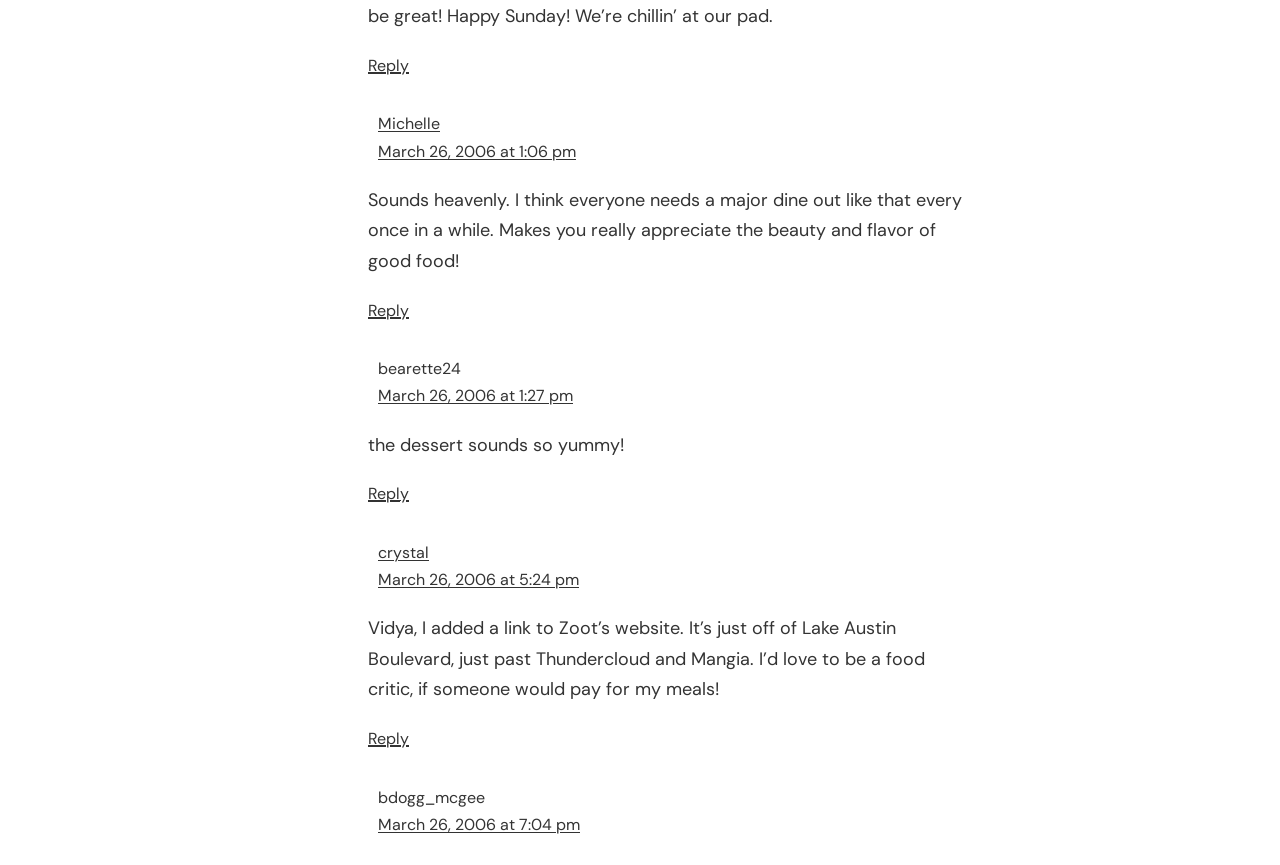Locate the bounding box coordinates of the item that should be clicked to fulfill the instruction: "Visit the Ships & Ports website".

None